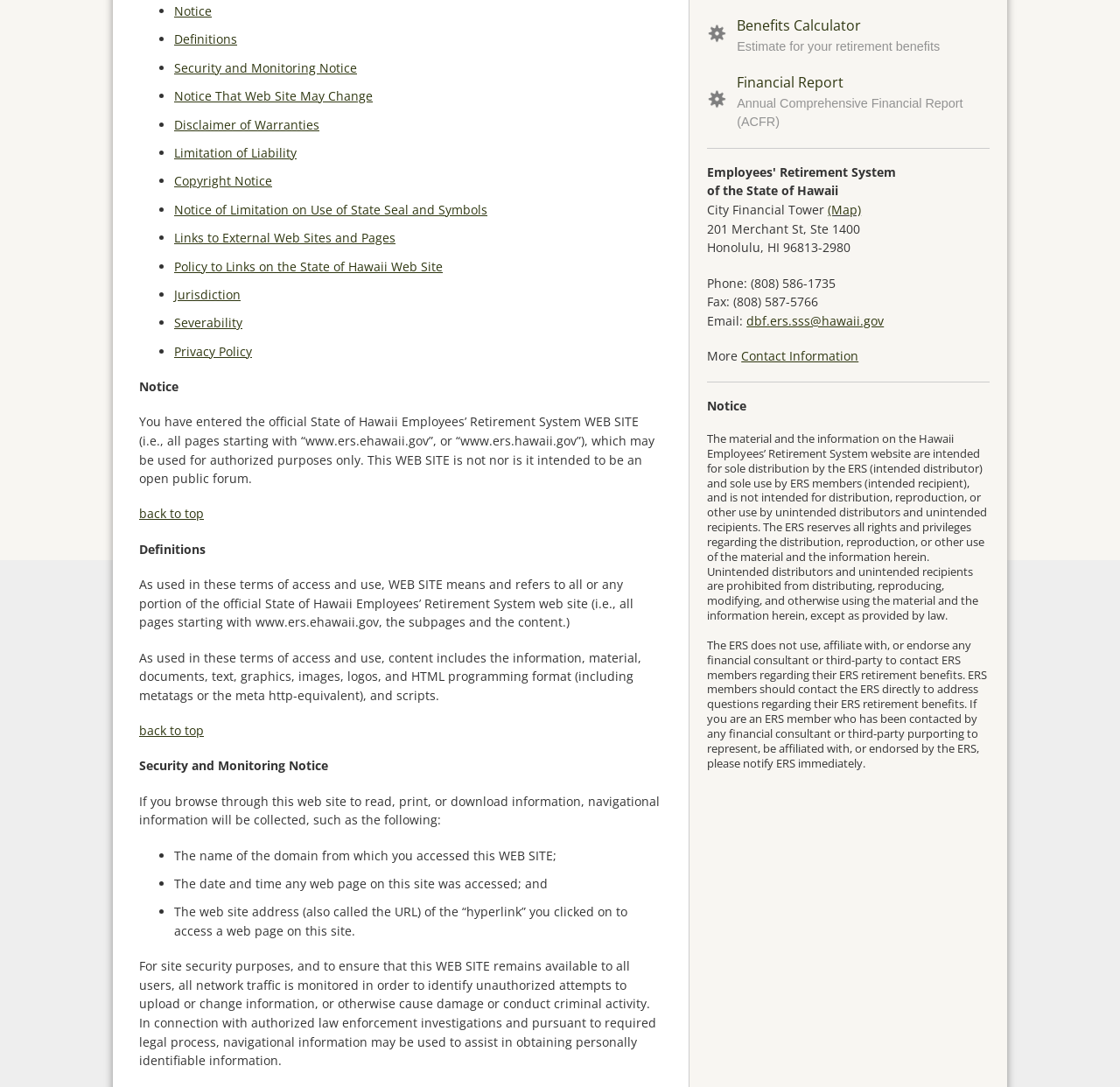Identify the bounding box for the UI element described as: "(Map)". The coordinates should be four float numbers between 0 and 1, i.e., [left, top, right, bottom].

[0.739, 0.185, 0.769, 0.201]